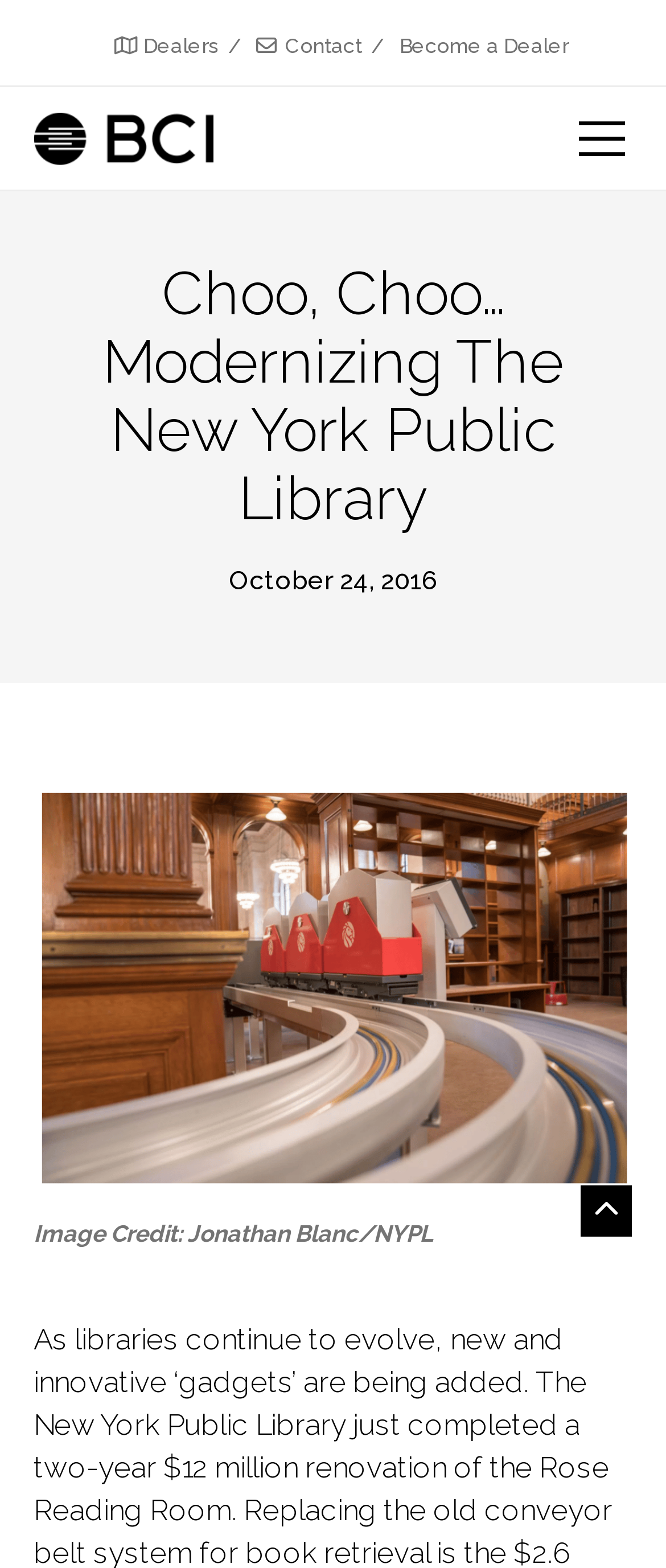Can you determine the main header of this webpage?

Choo, Choo…Modernizing The New York Public Library